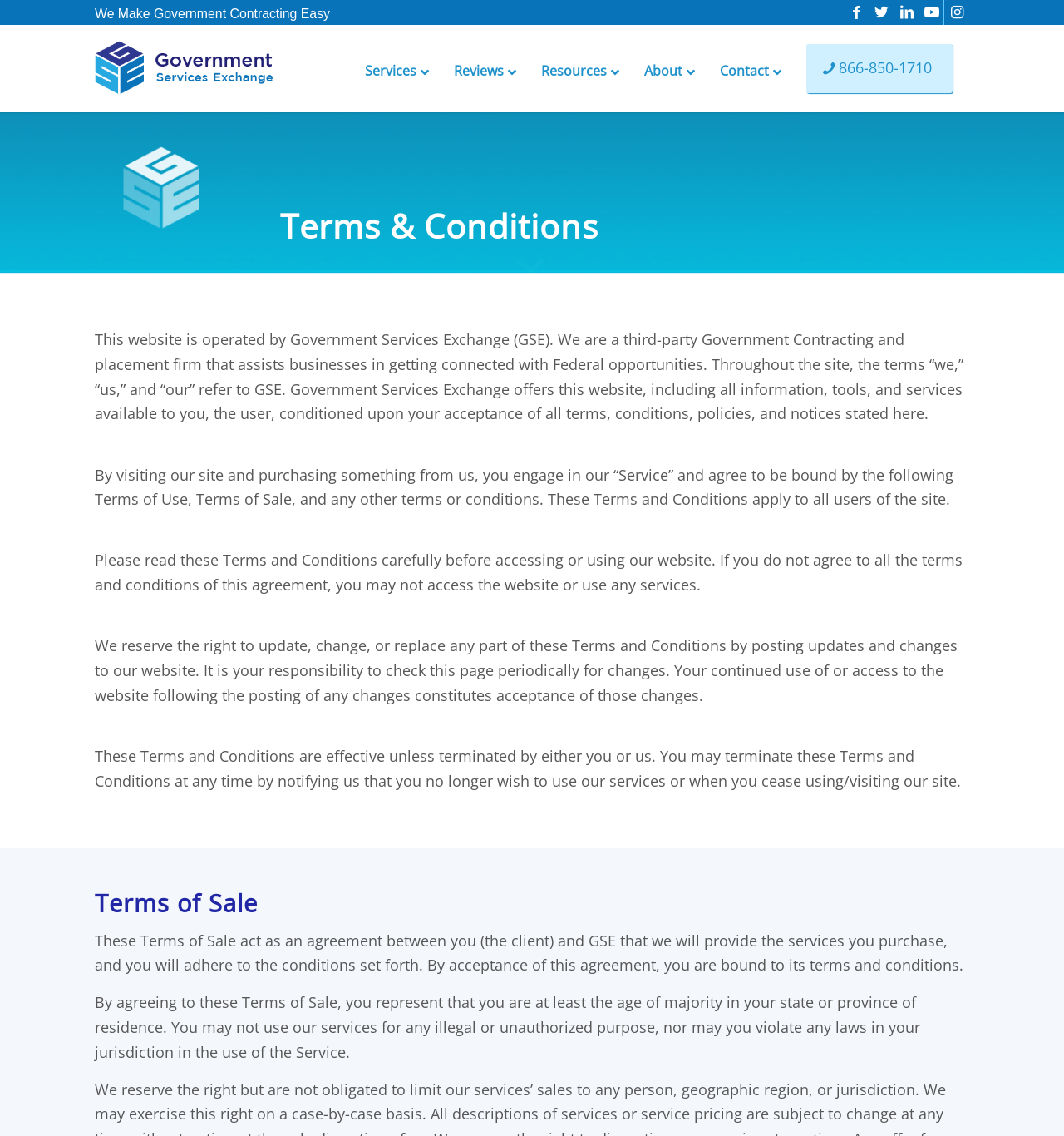Reply to the question below using a single word or brief phrase:
What is the condition for using the website?

Acceptance of Terms and Conditions